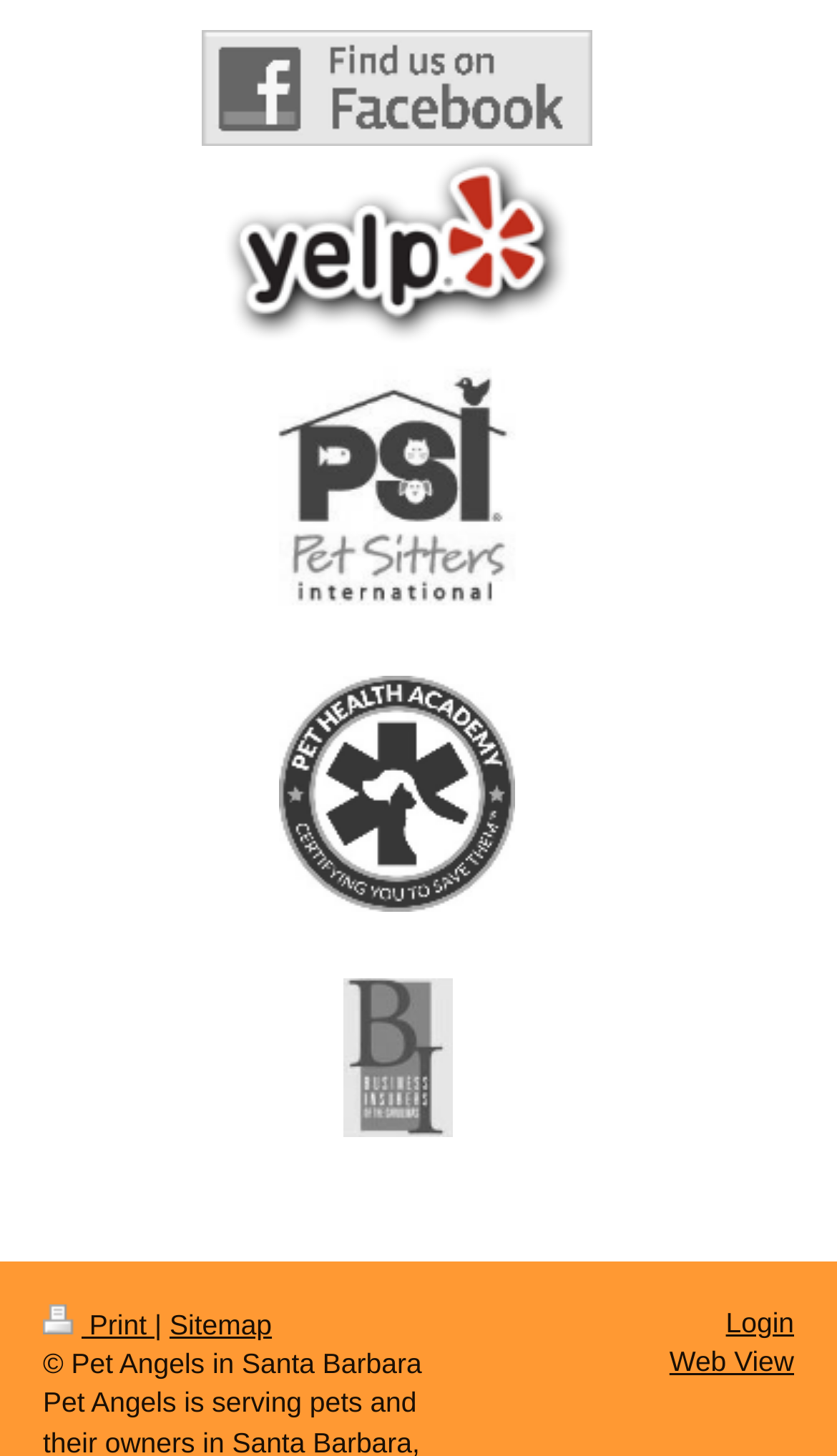How many links are in the top section?
Using the visual information, reply with a single word or short phrase.

5